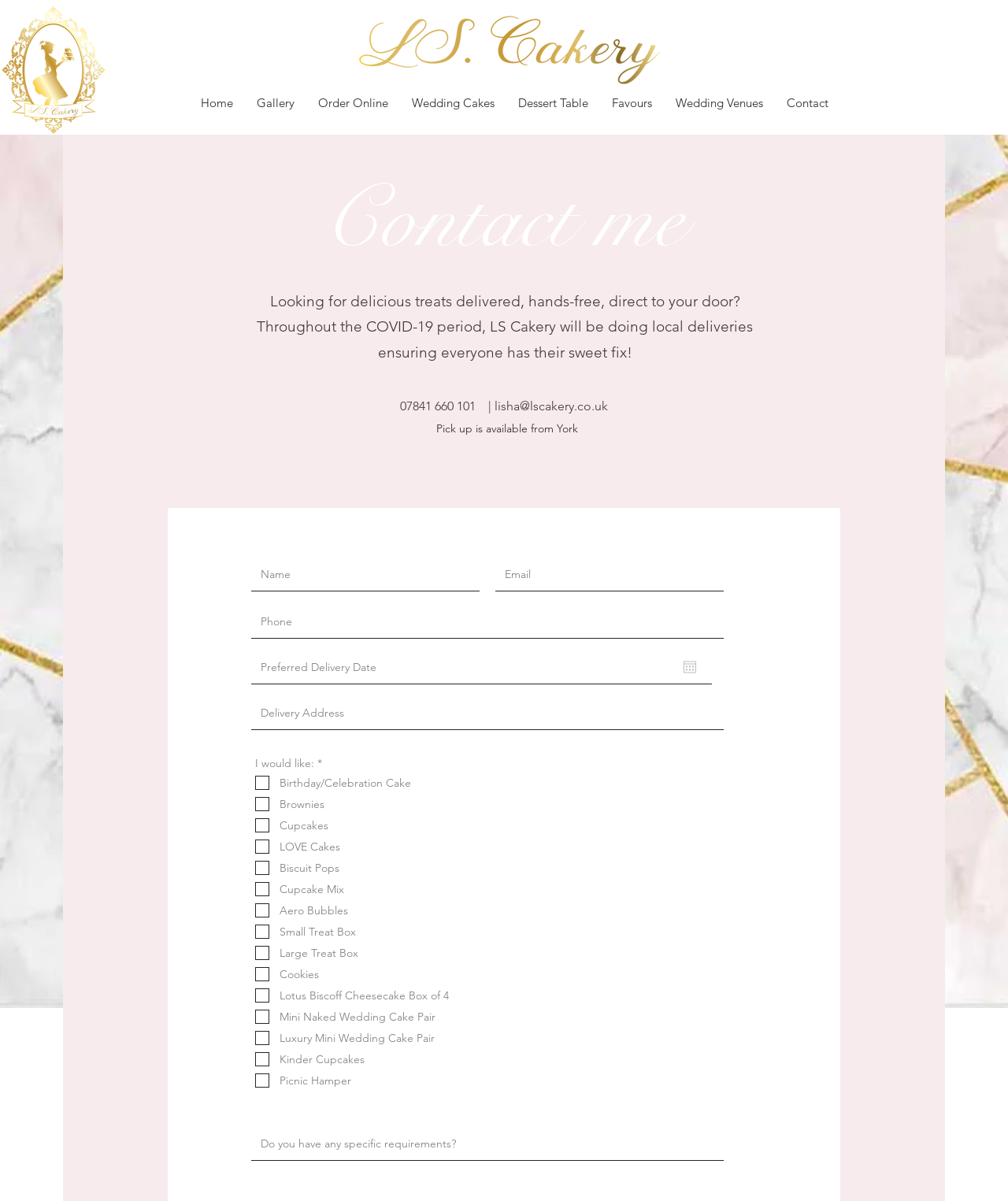Pinpoint the bounding box coordinates of the clickable area necessary to execute the following instruction: "Enter your email in the 'Email' field". The coordinates should be given as four float numbers between 0 and 1, namely [left, top, right, bottom].

[0.491, 0.465, 0.718, 0.492]